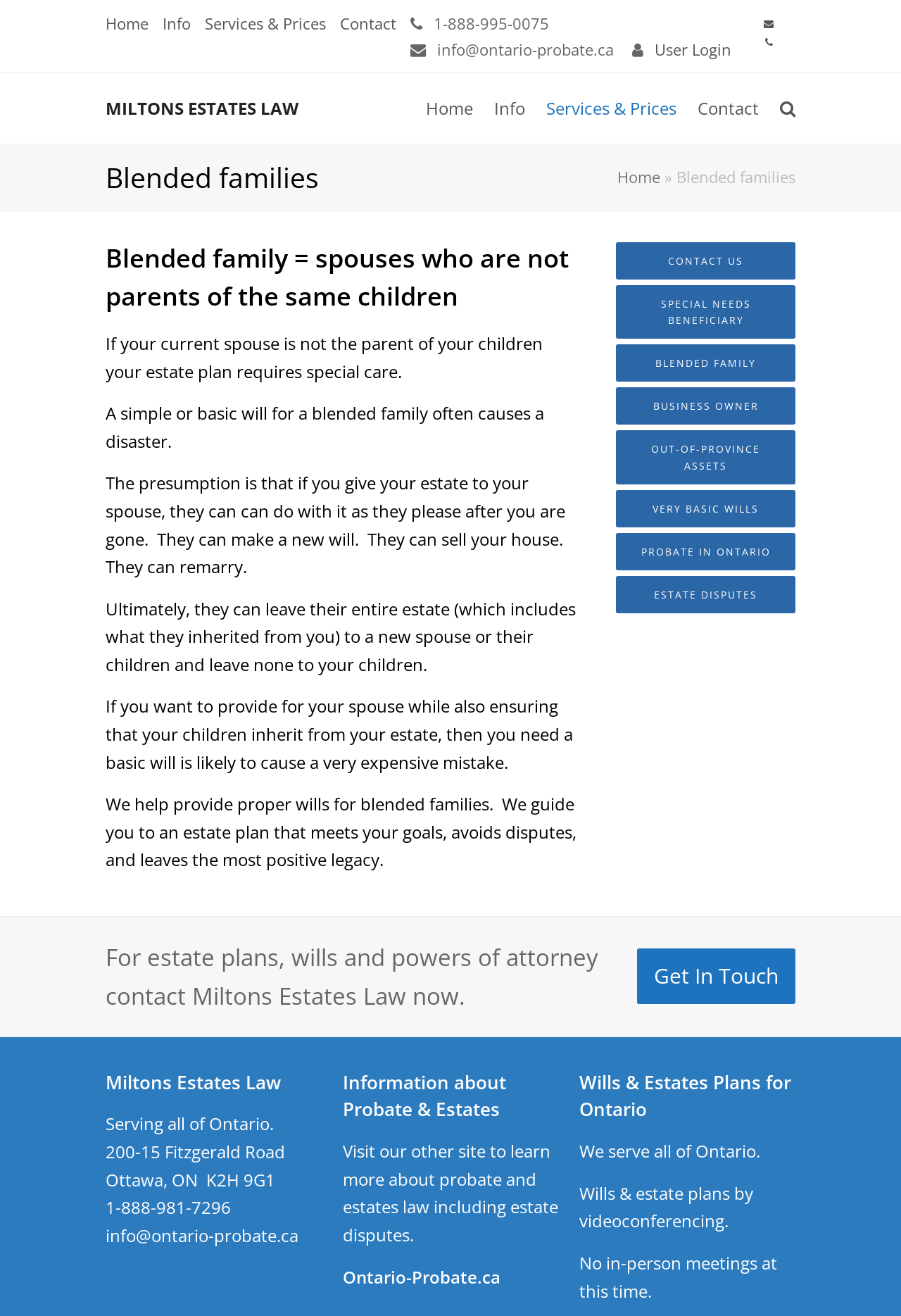What is the phone number to contact?
Answer with a single word or phrase, using the screenshot for reference.

1-888-995-0075